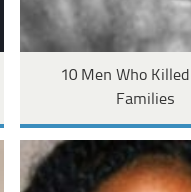Does the image feature a thought-provoking illustration?
Answer briefly with a single word or phrase based on the image.

Likely